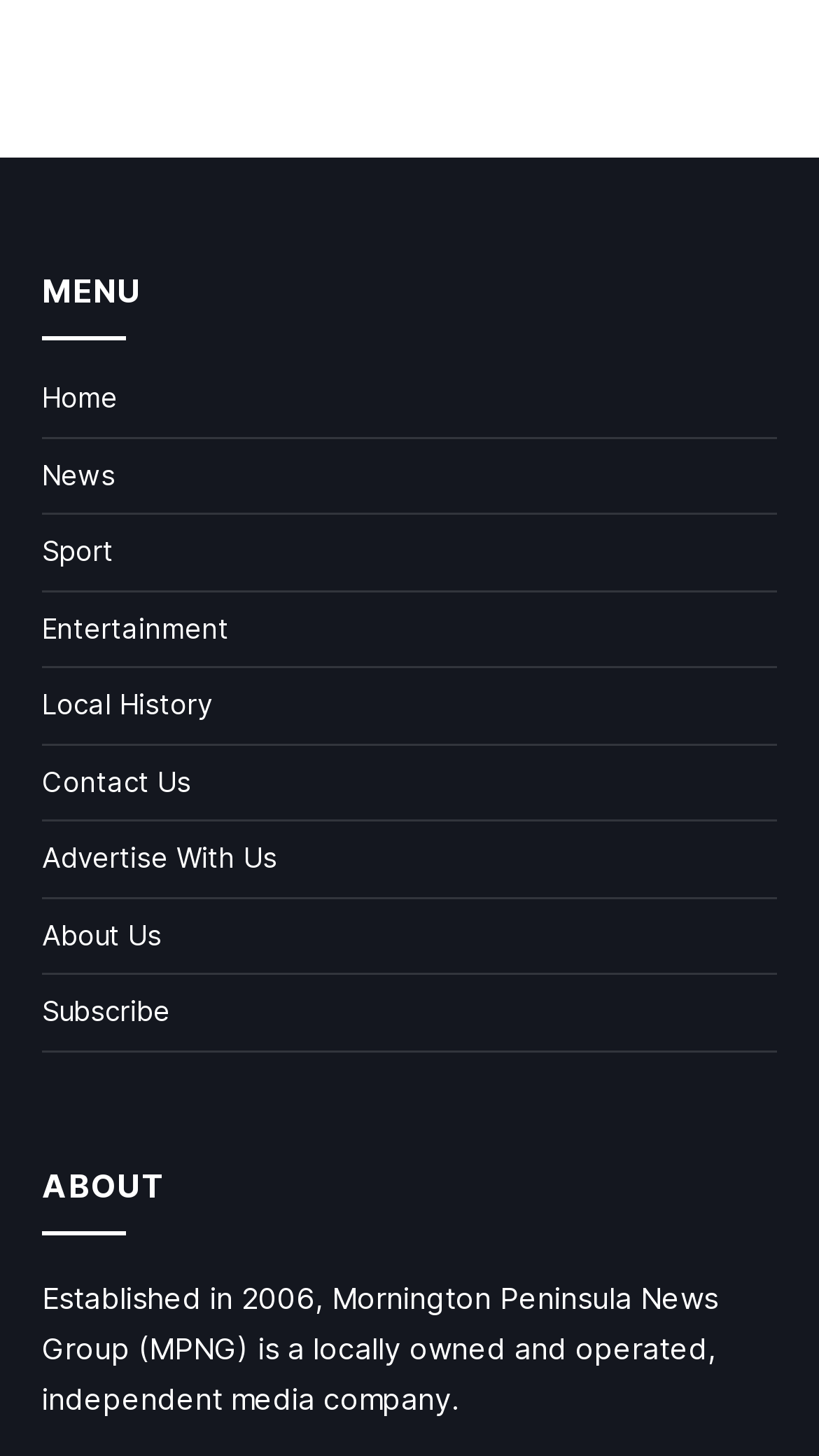What is the type of company?
Can you offer a detailed and complete answer to this question?

I found the answer by looking at the static text element that describes the company, which says 'Established in 2006, Mornington Peninsula News Group (MPNG) is a locally owned and operated, independent media company.'